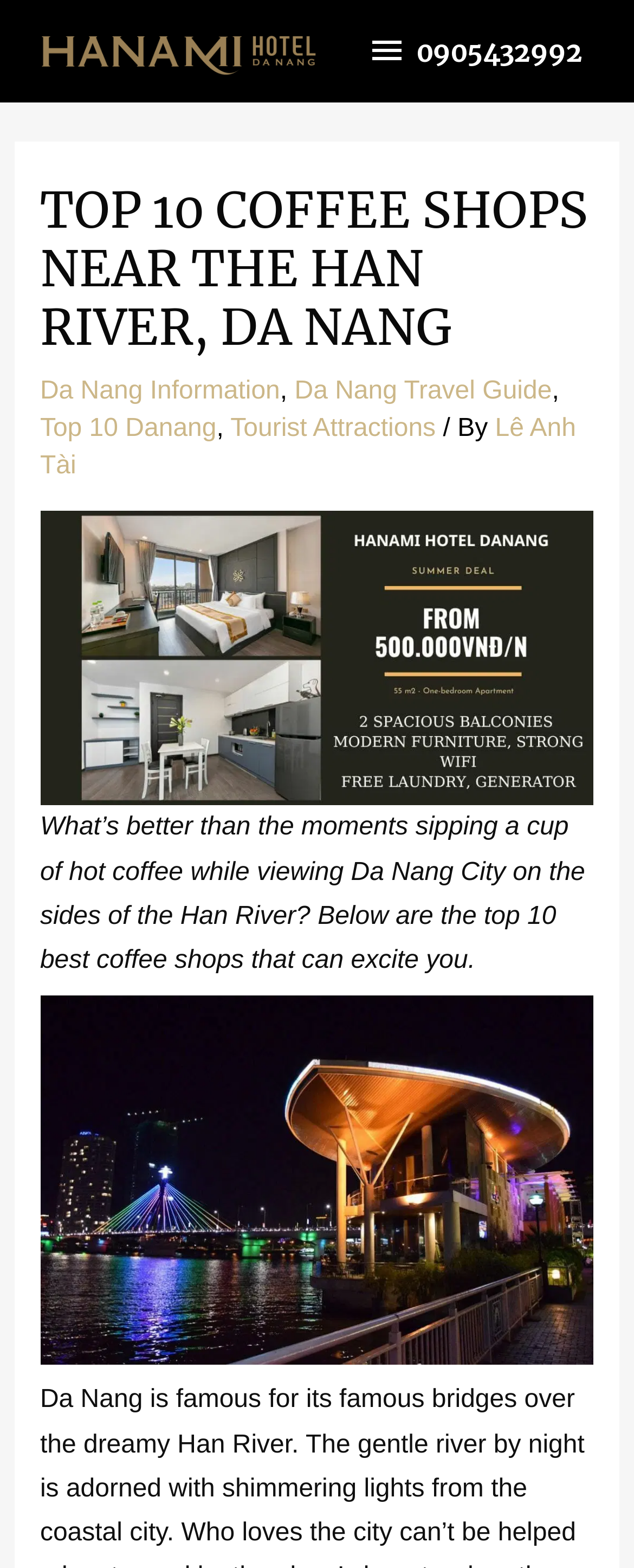Find the bounding box coordinates of the element to click in order to complete the given instruction: "Click the Hanami Hotel Danang link."

[0.051, 0.023, 0.508, 0.041]